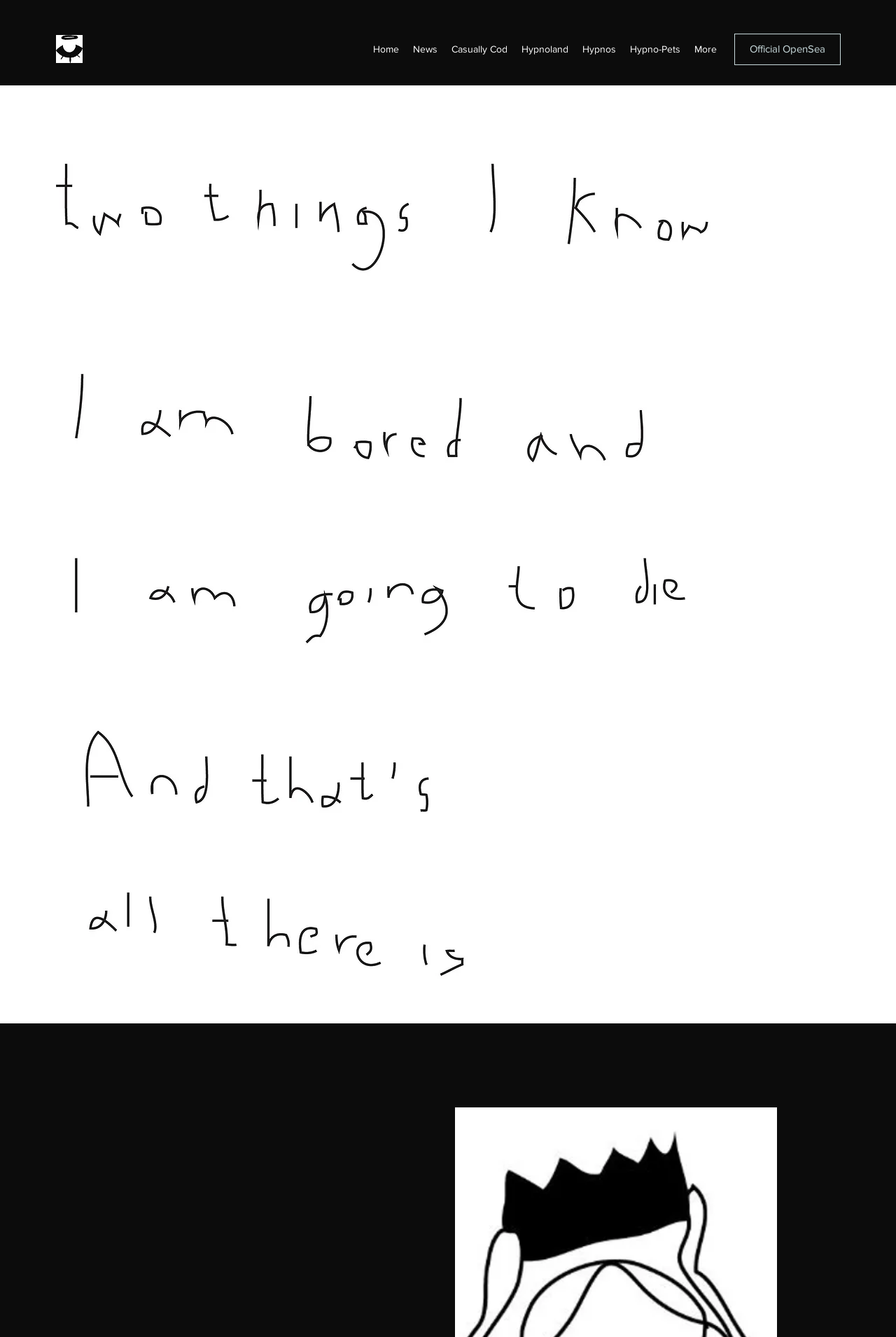Determine the bounding box coordinates of the clickable element necessary to fulfill the instruction: "Watch Eleni video". Provide the coordinates as four float numbers within the 0 to 1 range, i.e., [left, top, right, bottom].

[0.0, 0.765, 1.0, 0.776]